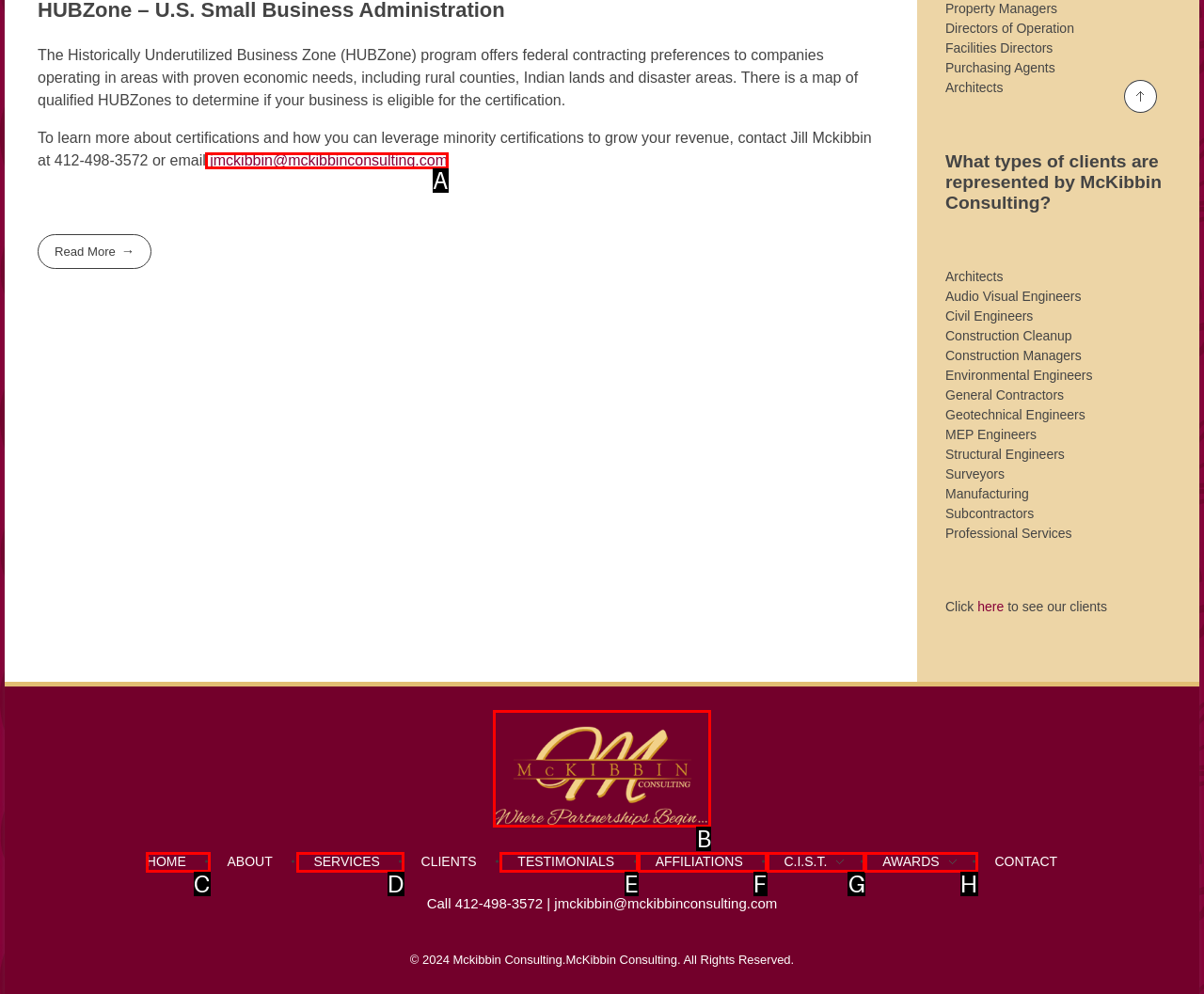From the given options, choose the HTML element that aligns with the description: parent_node: Mckibbin Consulting title="Mckibbin Consulting". Respond with the letter of the selected element.

B